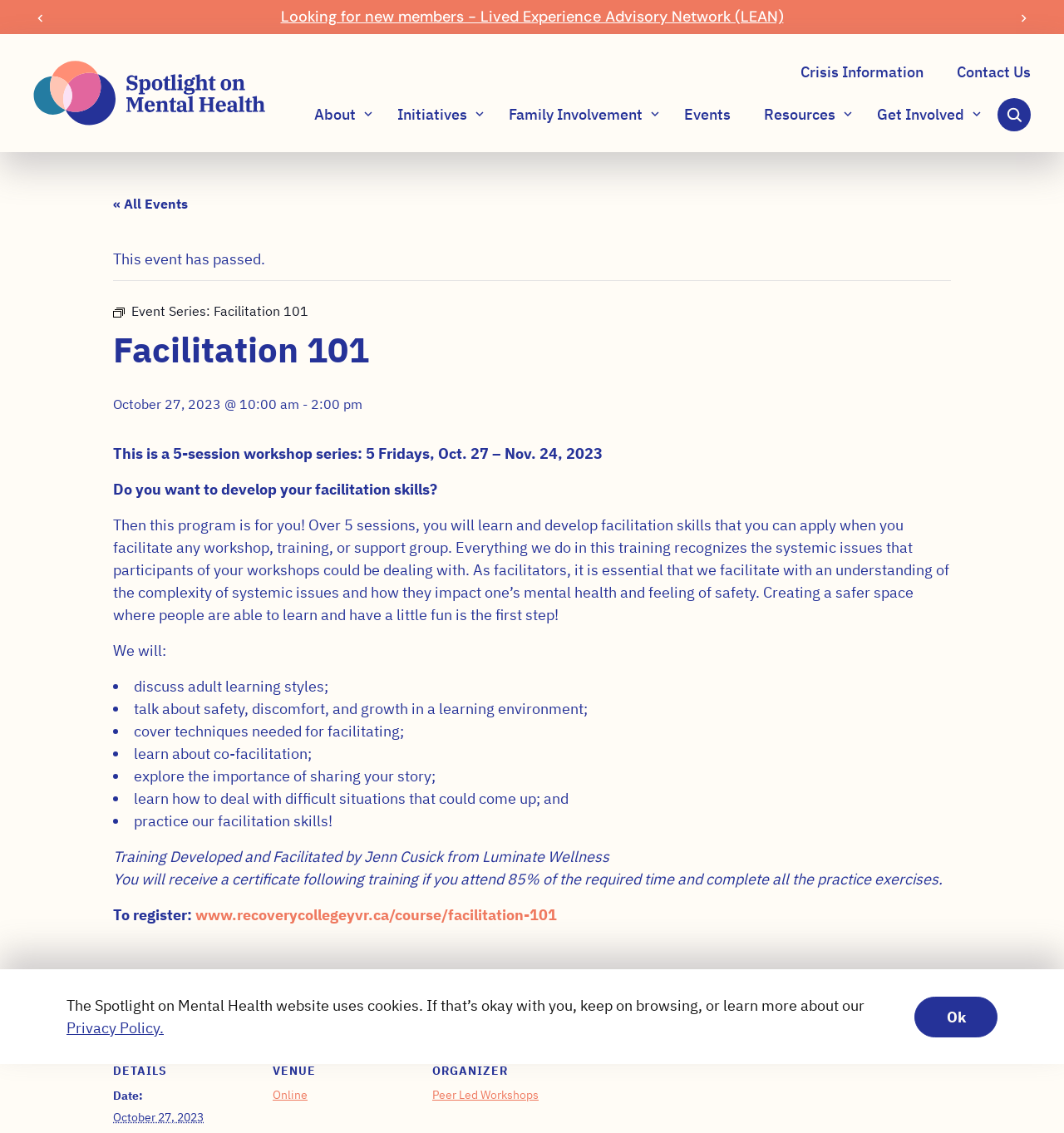Determine the coordinates of the bounding box that should be clicked to complete the instruction: "Click the 'Next slide' button". The coordinates should be represented by four float numbers between 0 and 1: [left, top, right, bottom].

[0.955, 0.004, 0.969, 0.026]